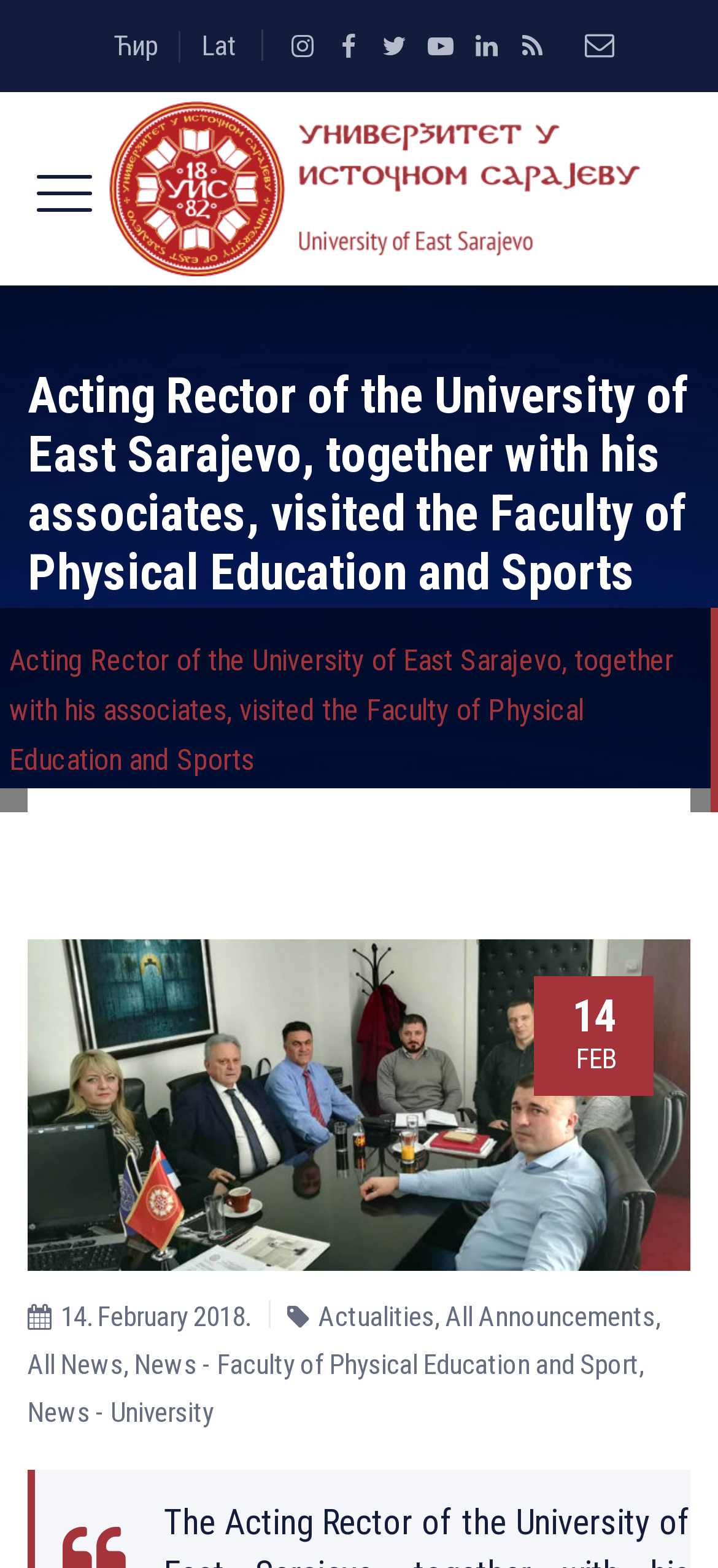What is the date of the event mentioned?
Using the information from the image, provide a comprehensive answer to the question.

The date of the event is mentioned in the link '14. February 2018.' which is located below the heading.